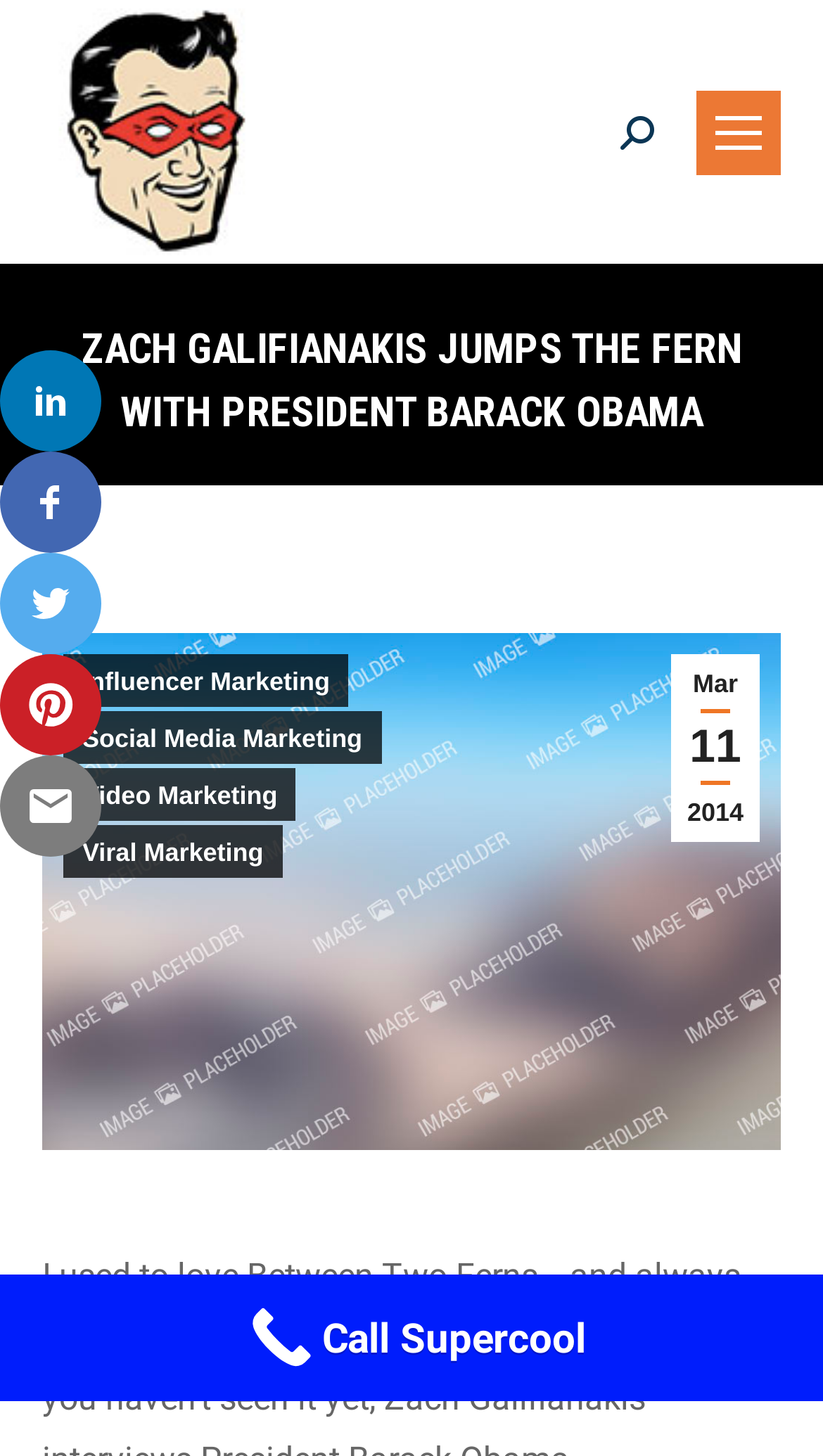Please mark the clickable region by giving the bounding box coordinates needed to complete this instruction: "go to ABOUT page".

None